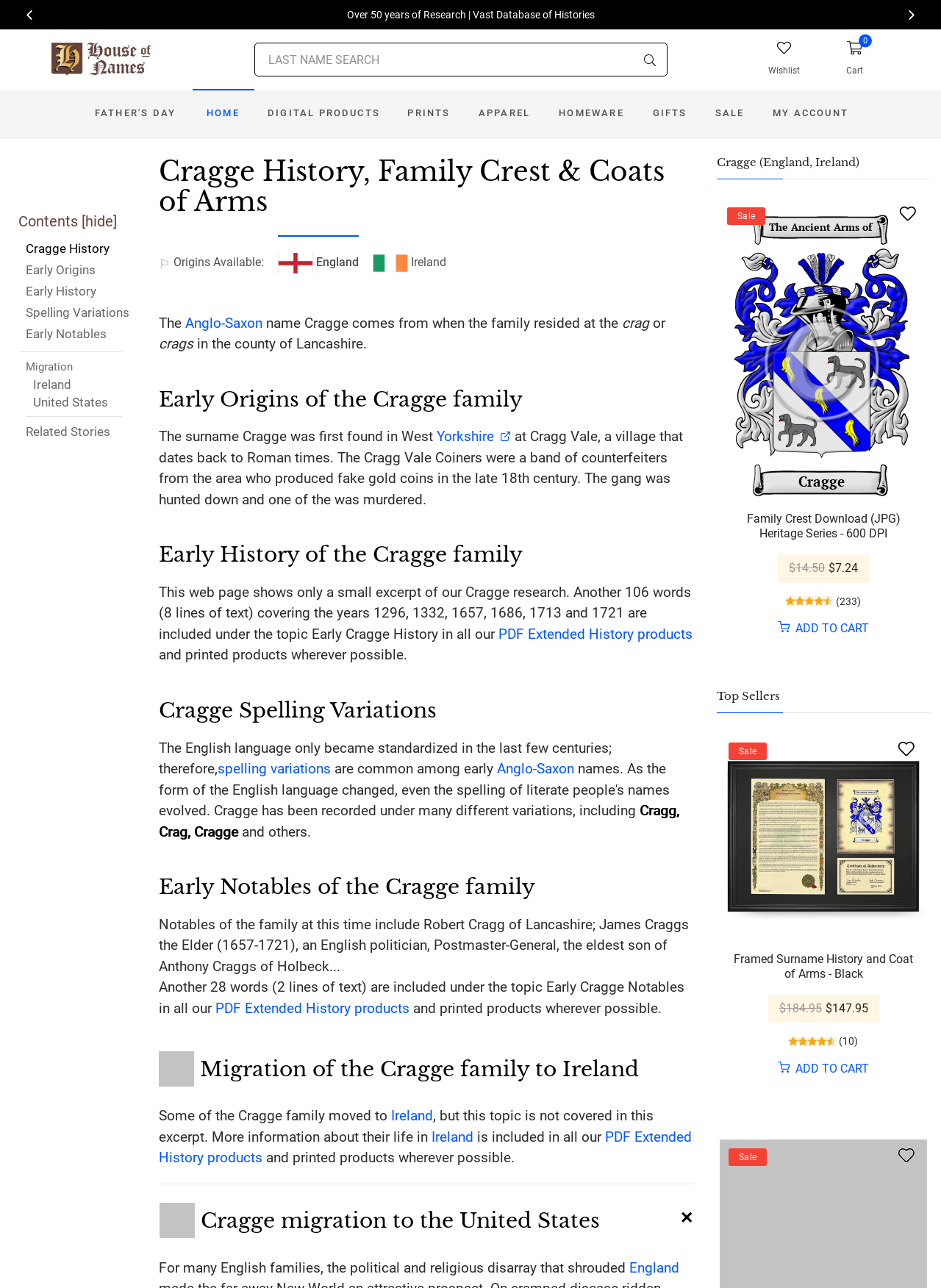What is the origin of the Cragge name? Observe the screenshot and provide a one-word or short phrase answer.

Anglo-Saxon